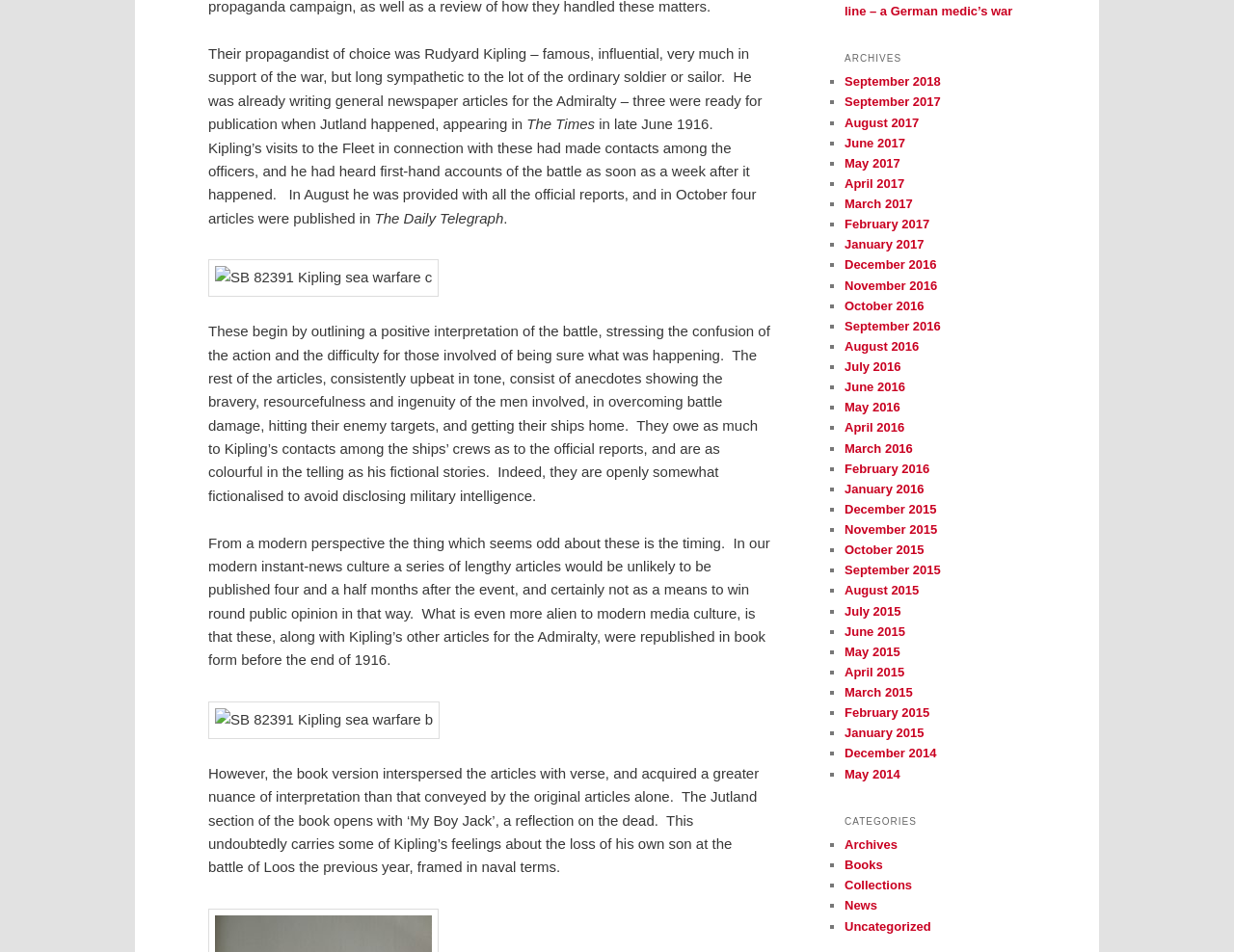What is the name of the newspaper where Kipling's articles were published?
Use the screenshot to answer the question with a single word or phrase.

The Daily Telegraph